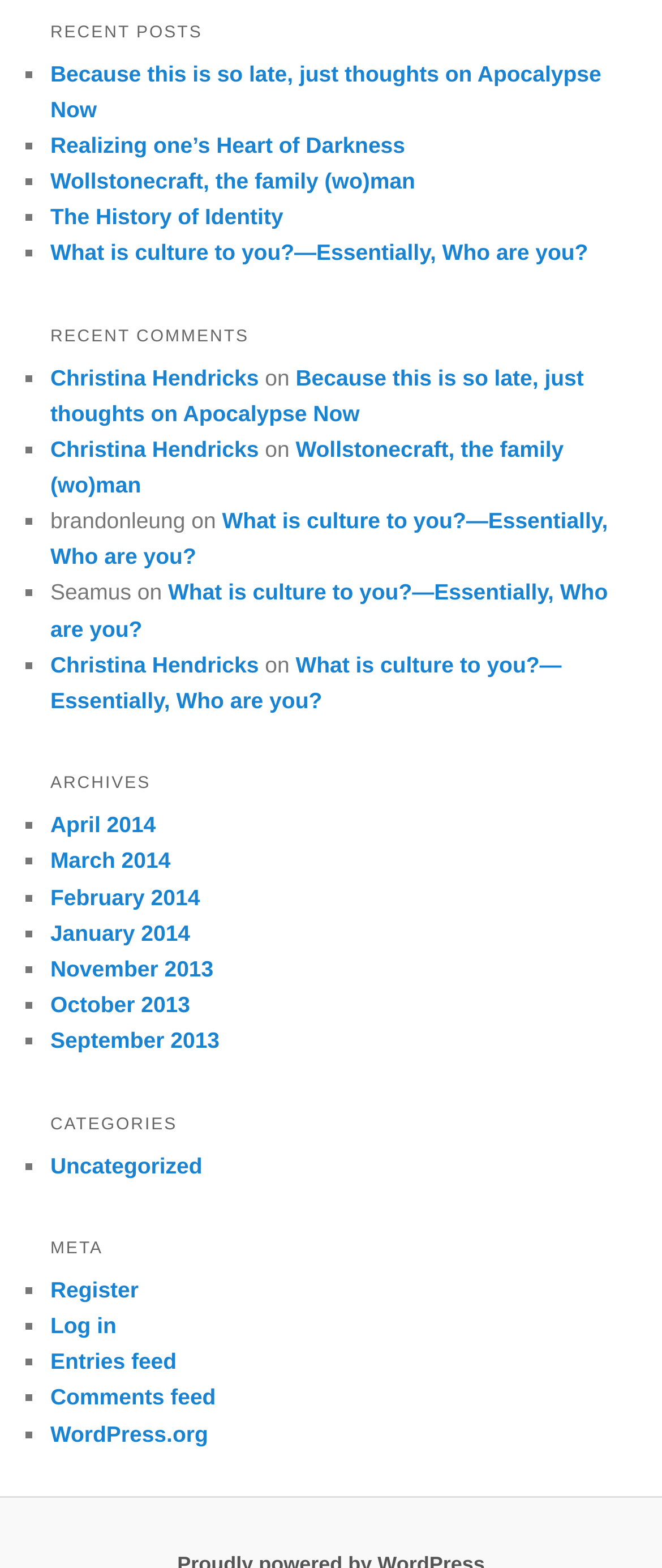Please specify the coordinates of the bounding box for the element that should be clicked to carry out this instruction: "view archives". The coordinates must be four float numbers between 0 and 1, formatted as [left, top, right, bottom].

[0.076, 0.487, 0.924, 0.515]